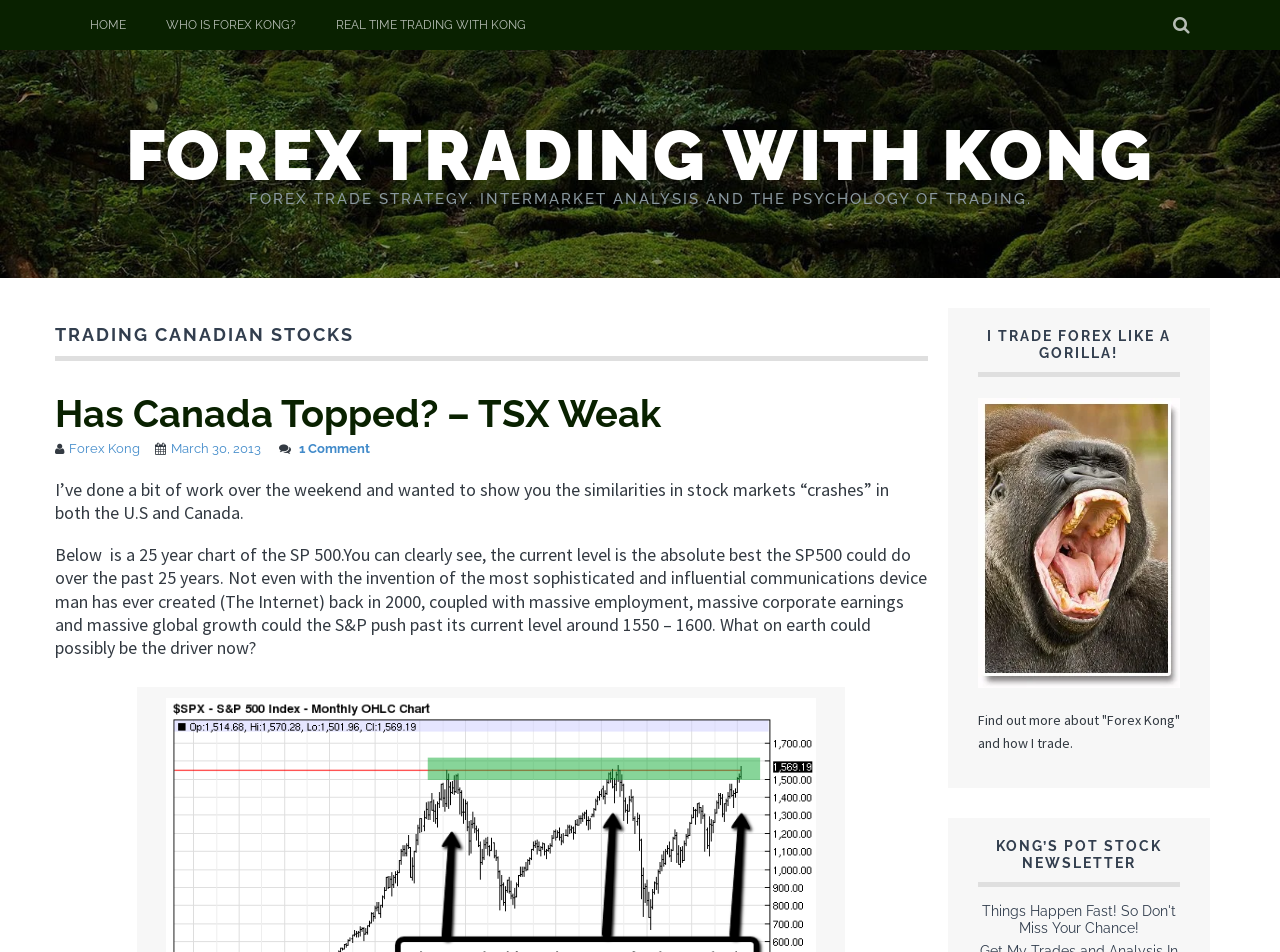Determine the bounding box coordinates of the section to be clicked to follow the instruction: "read article about TSX Weak". The coordinates should be given as four float numbers between 0 and 1, formatted as [left, top, right, bottom].

[0.043, 0.41, 0.516, 0.458]